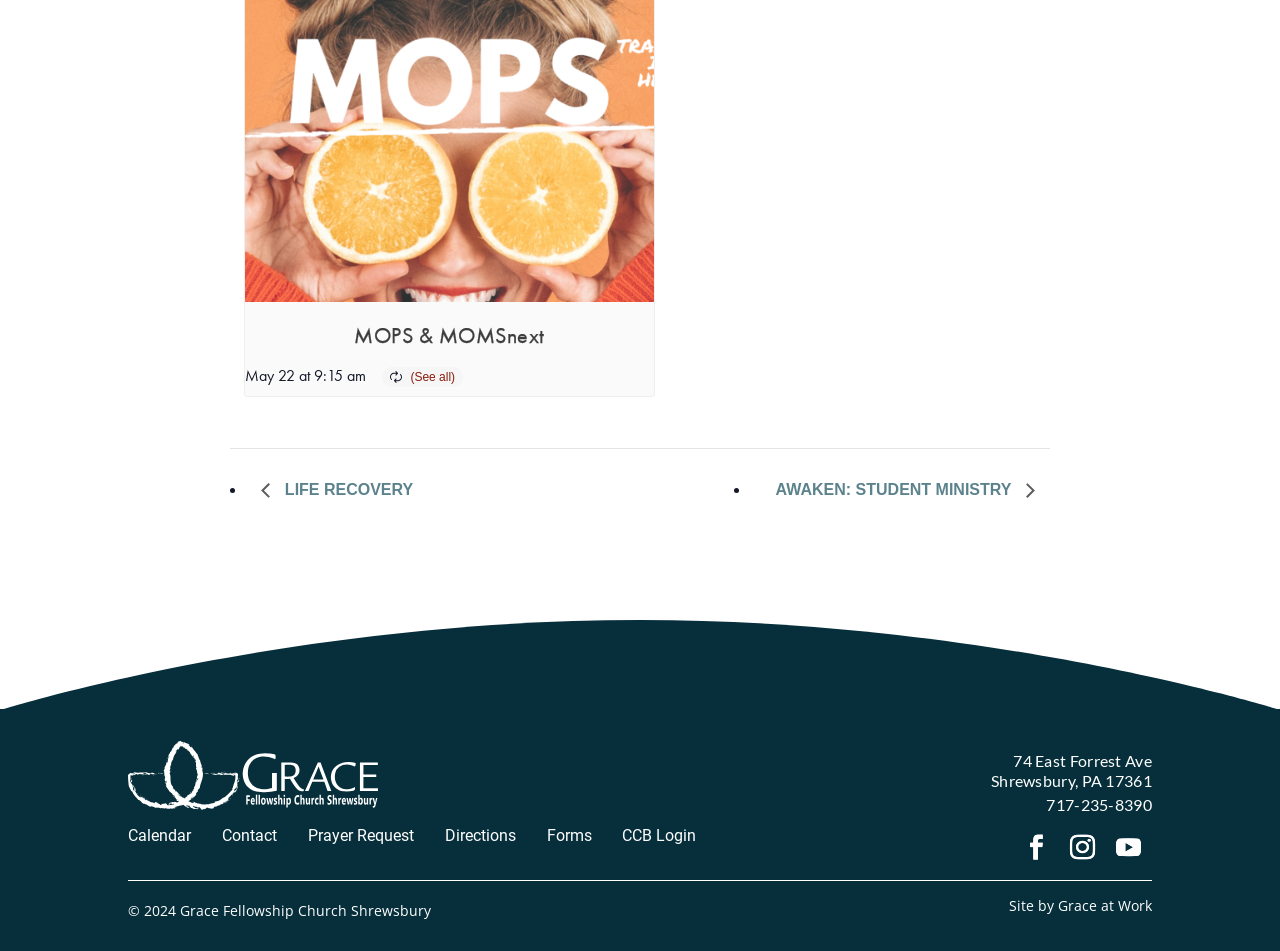How many links are in the navigation section?
Please answer the question as detailed as possible.

I found the number of links in the navigation section by looking at the section that says 'Event Navigation', where it lists two links: 'LIFE RECOVERY' and 'AWAKEN: STUDENT MINISTRY'.